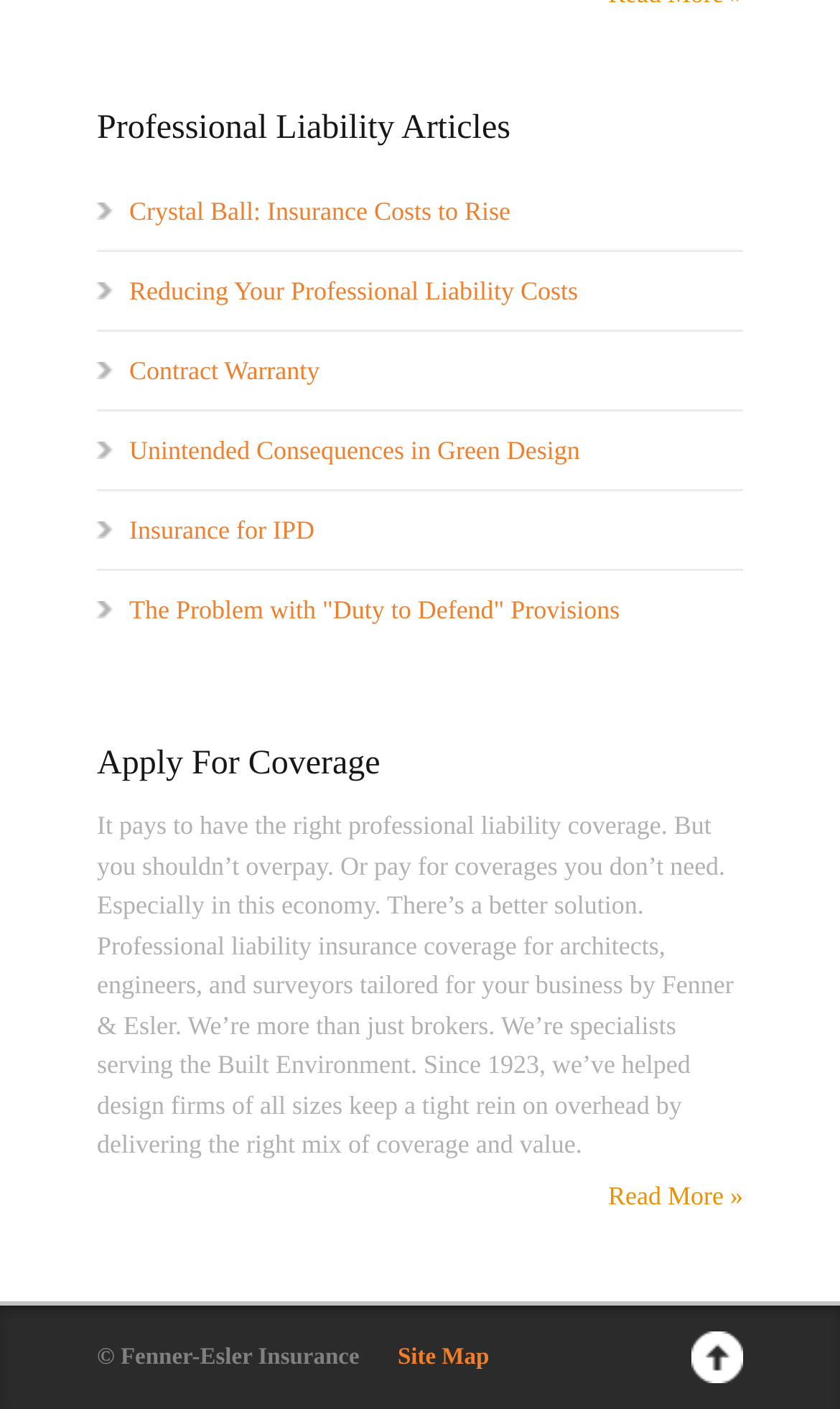Could you indicate the bounding box coordinates of the region to click in order to complete this instruction: "Explore articles on professional liability".

[0.115, 0.078, 0.885, 0.106]